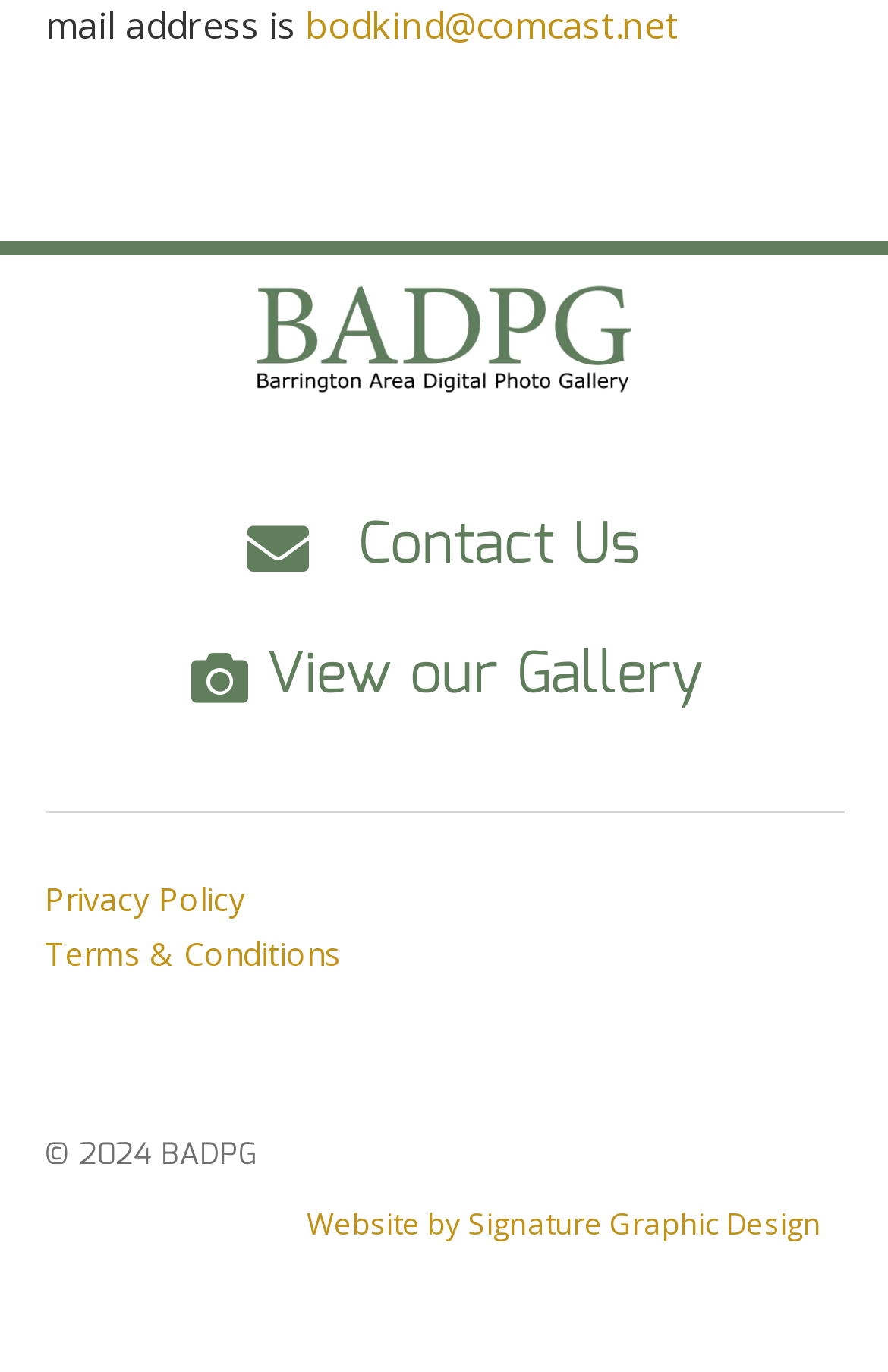What is the purpose of the link at the bottom left?
Ensure your answer is thorough and detailed.

The link at the bottom left of the webpage is 'Privacy Policy' which is a link element located at [0.05, 0.64, 0.276, 0.671]. It is likely used to view the privacy policy of the website.